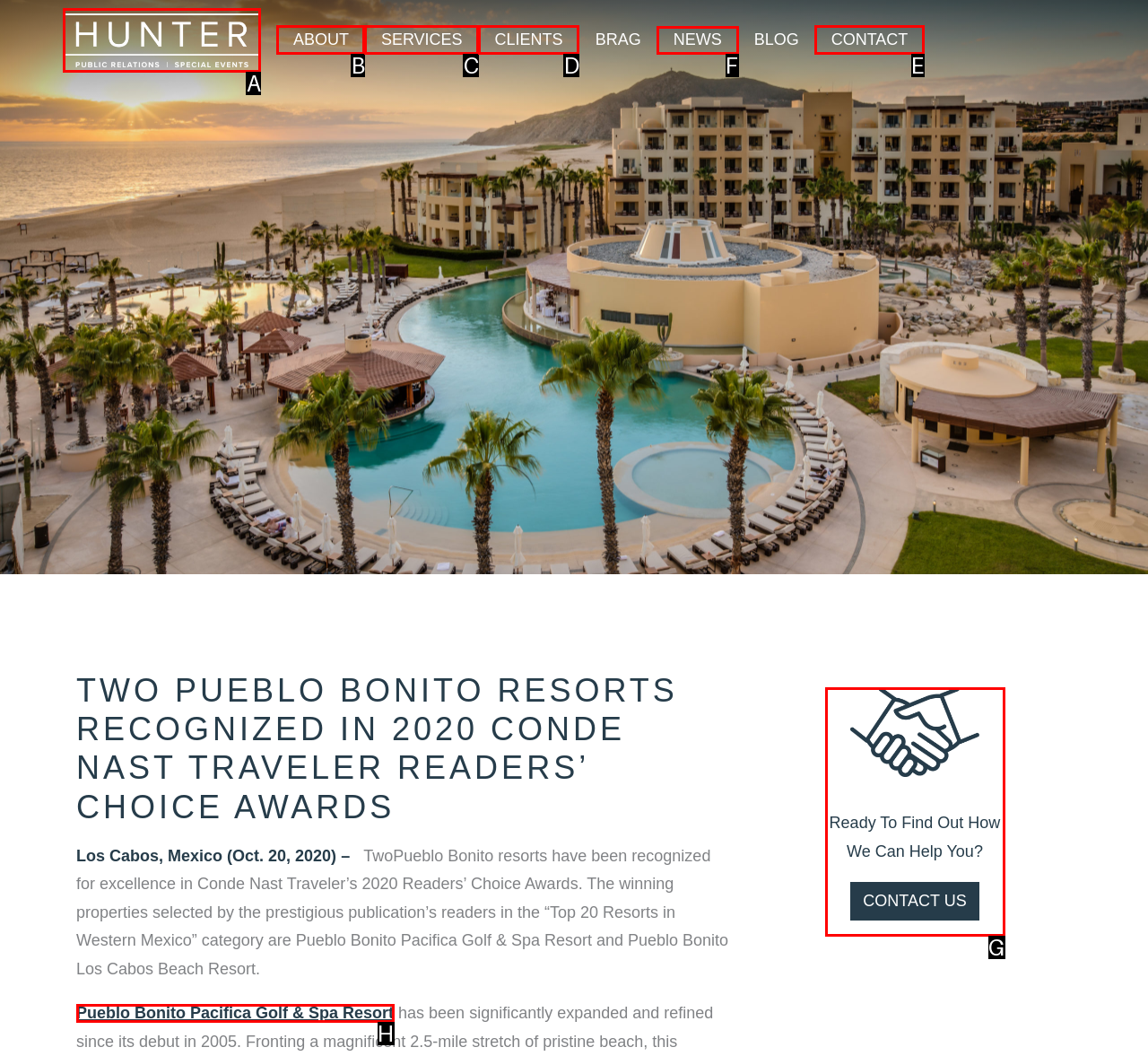Decide which letter you need to select to fulfill the task: read news
Answer with the letter that matches the correct option directly.

F